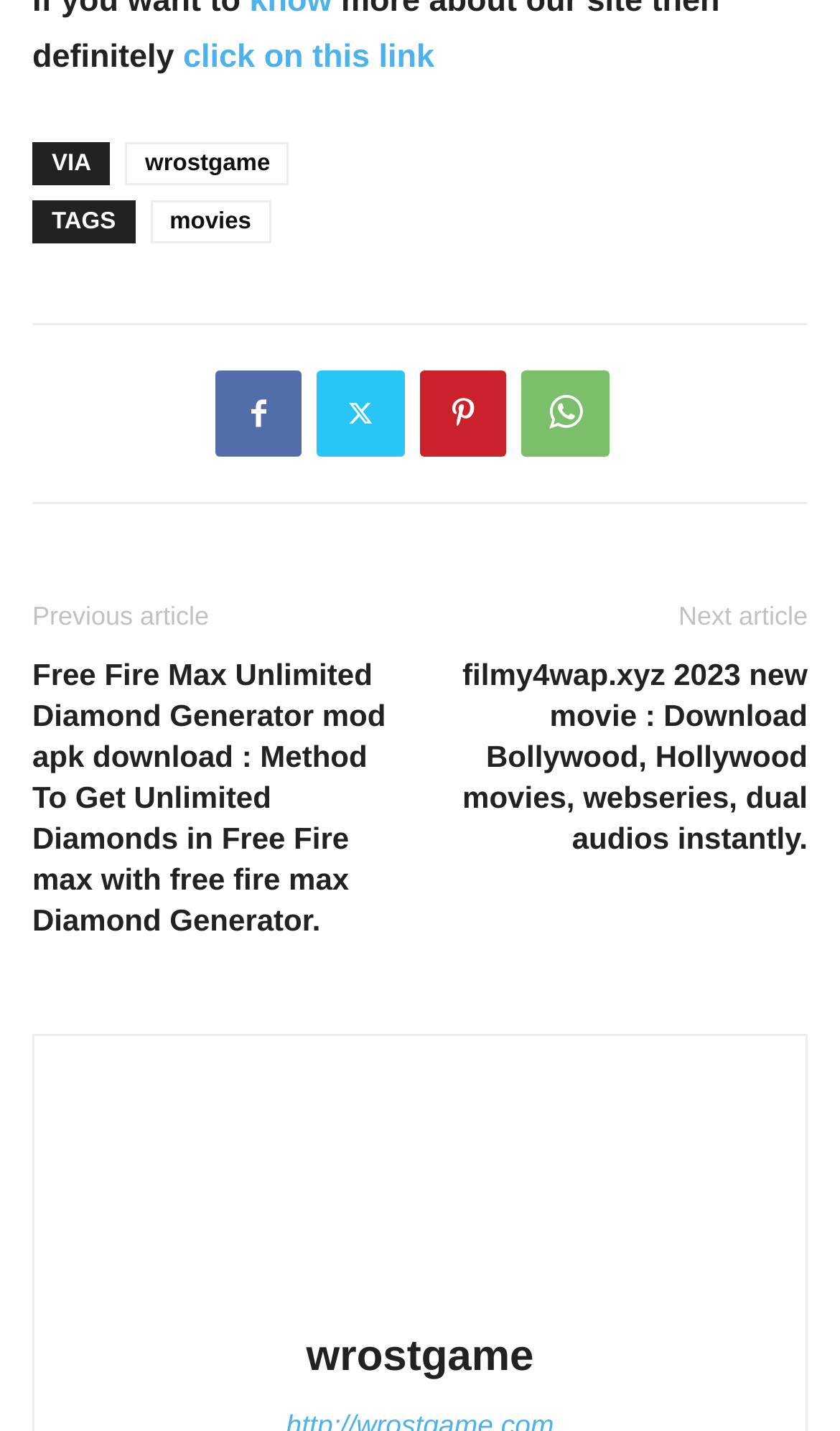Specify the bounding box coordinates of the element's area that should be clicked to execute the given instruction: "click on the link to download Free Fire Max Unlimited Diamond Generator mod apk". The coordinates should be four float numbers between 0 and 1, i.e., [left, top, right, bottom].

[0.038, 0.458, 0.474, 0.658]